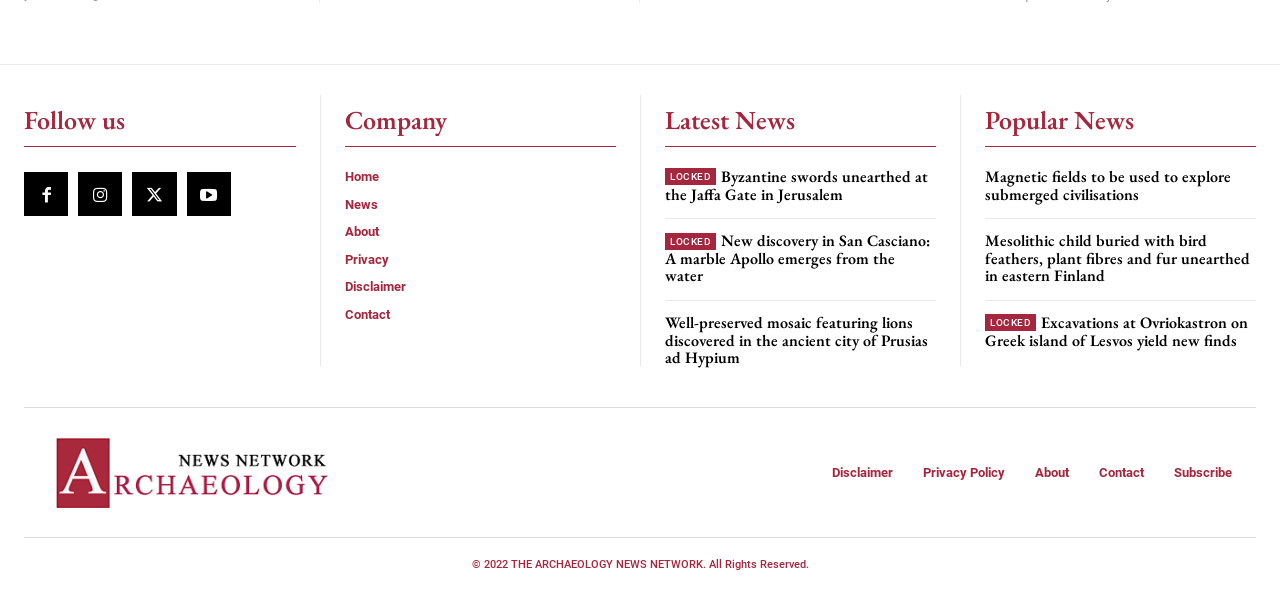For the element described, predict the bounding box coordinates as (top-left x, top-left y, bottom-right x, bottom-right y). All values should be between 0 and 1. Element description: cheerleaders

None